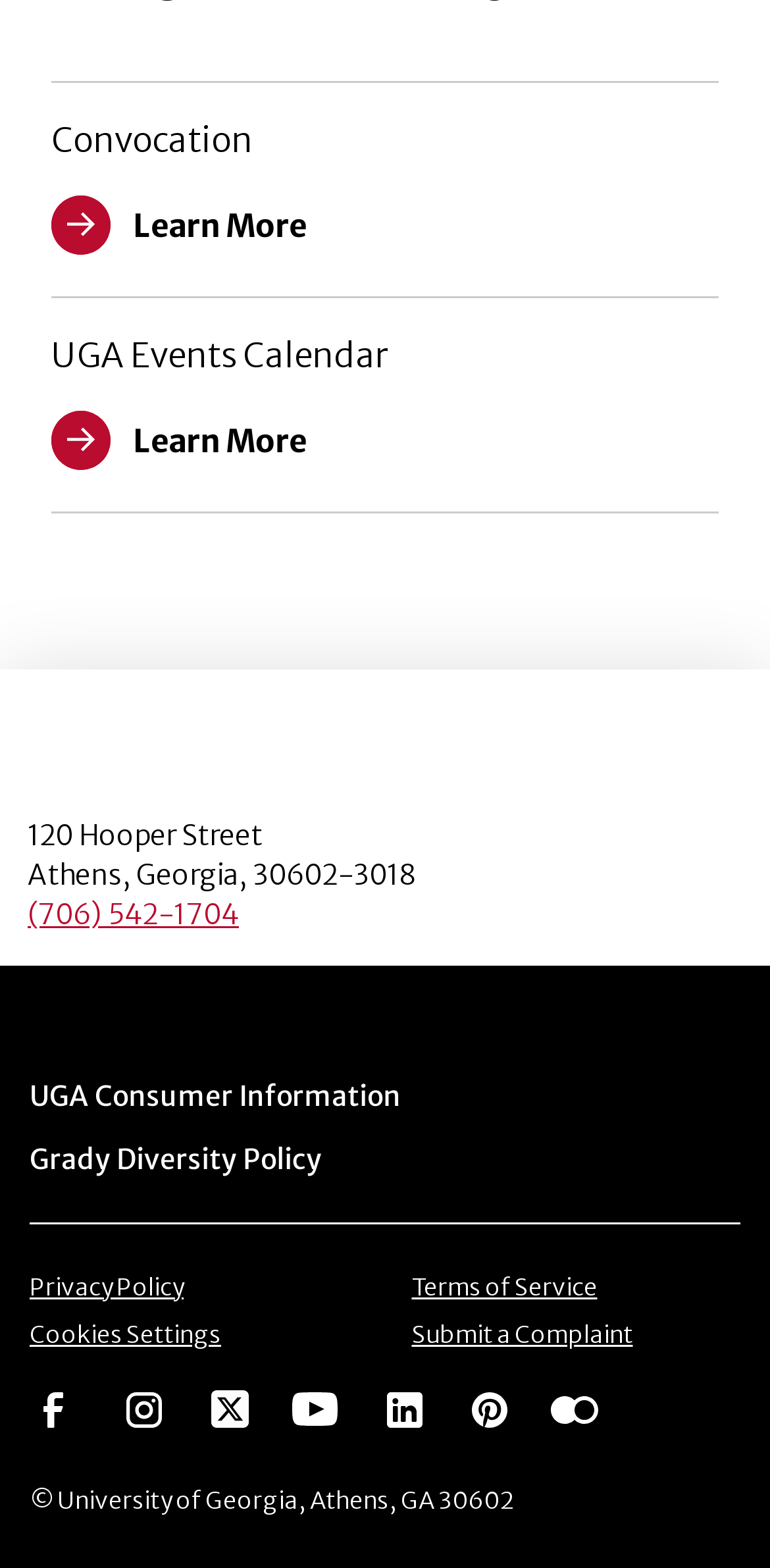Based on the element description, predict the bounding box coordinates (top-left x, top-left y, bottom-right x, bottom-right y) for the UI element in the screenshot: Menu itemSubmit a Complaint

[0.535, 0.841, 0.822, 0.86]